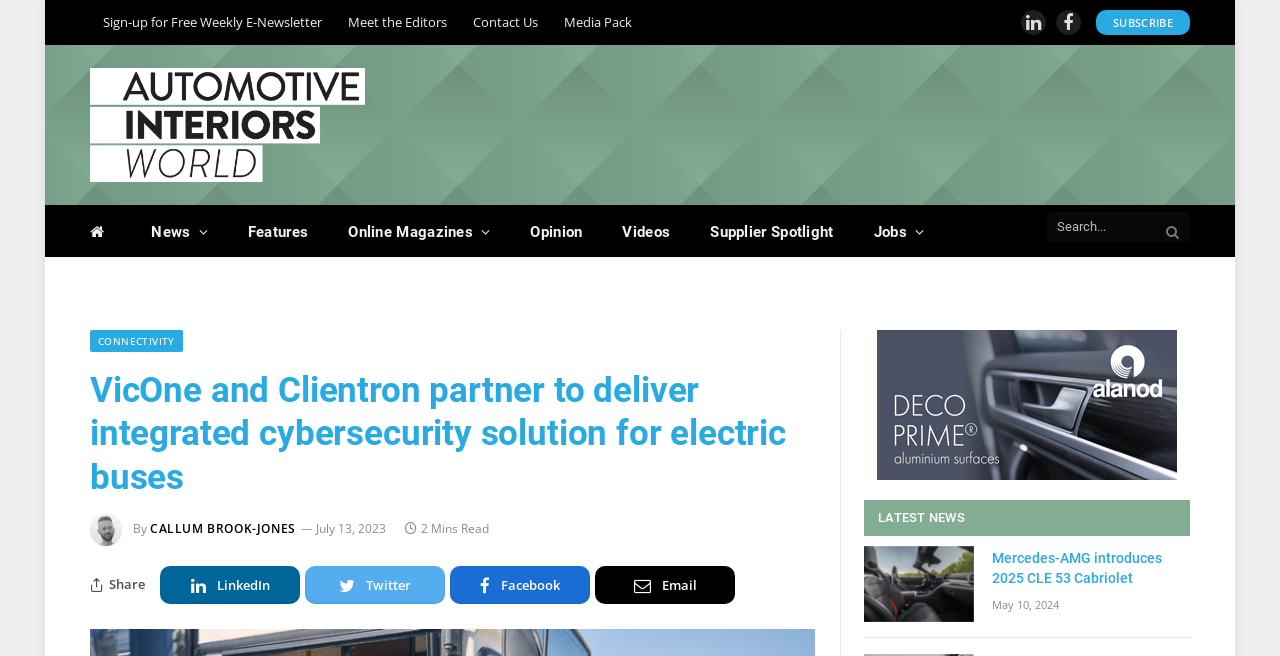Provide the bounding box coordinates of the HTML element described by the text: "Callum Brook-Jones". The coordinates should be in the format [left, top, right, bottom] with values between 0 and 1.

[0.117, 0.793, 0.231, 0.819]